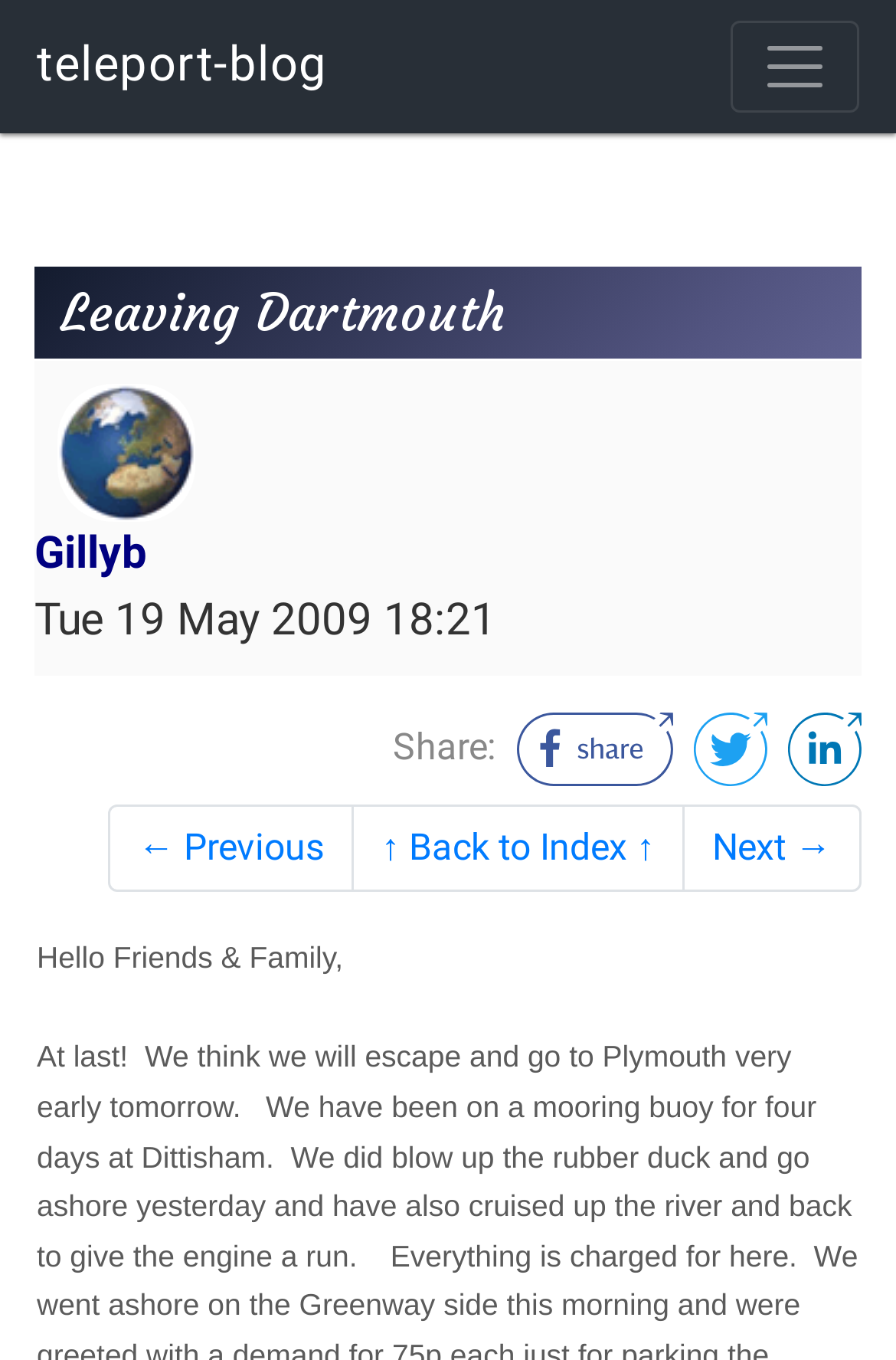What is the main topic of the diary entry?
Refer to the image and respond with a one-word or short-phrase answer.

Leaving Dartmouth